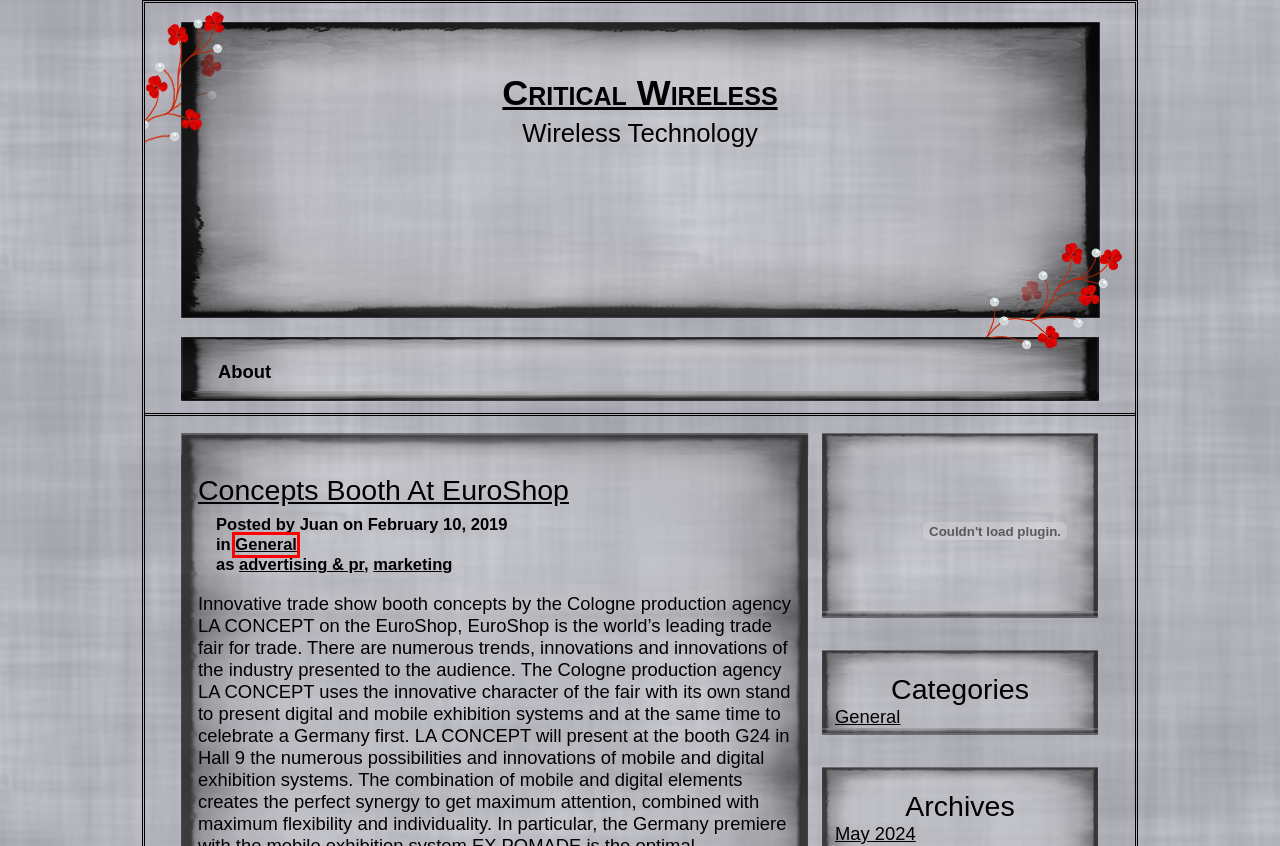Look at the screenshot of a webpage that includes a red bounding box around a UI element. Select the most appropriate webpage description that matches the page seen after clicking the highlighted element. Here are the candidates:
A. vocational – Critical Wireless
B. January 2024 – Critical Wireless
C. Critical Wireless – Wireless Technology
D. the news – Critical Wireless
E. May 2024 – Critical Wireless
F. today – Critical Wireless
G. marketing – Critical Wireless
H. General – Critical Wireless

H